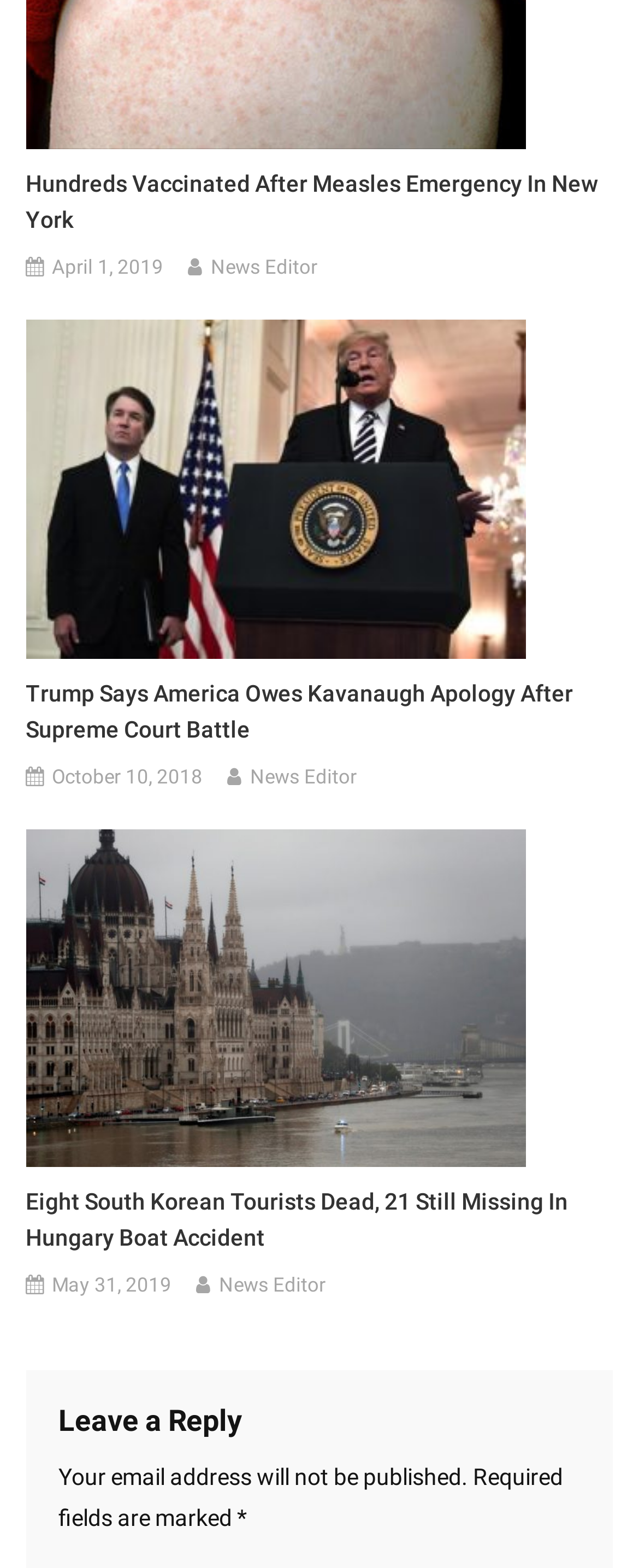Specify the bounding box coordinates of the area to click in order to follow the given instruction: "Read news about measles emergency in New York."

[0.04, 0.105, 0.96, 0.151]